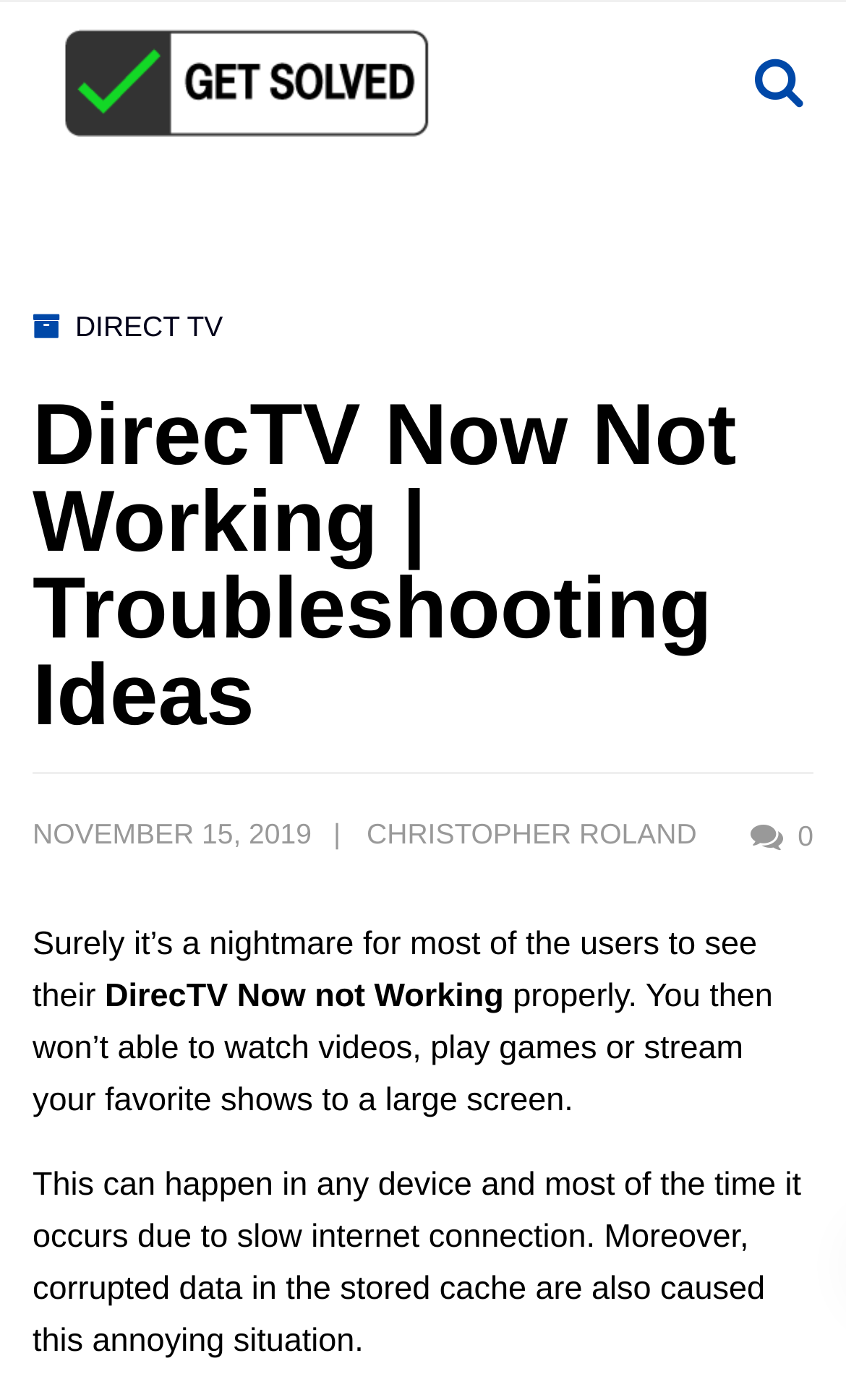Who is the author of this article?
Please provide a comprehensive answer based on the information in the image.

The author of this article is CHRISTOPHER ROLAND, as indicated by the link with his name at the top of the webpage.